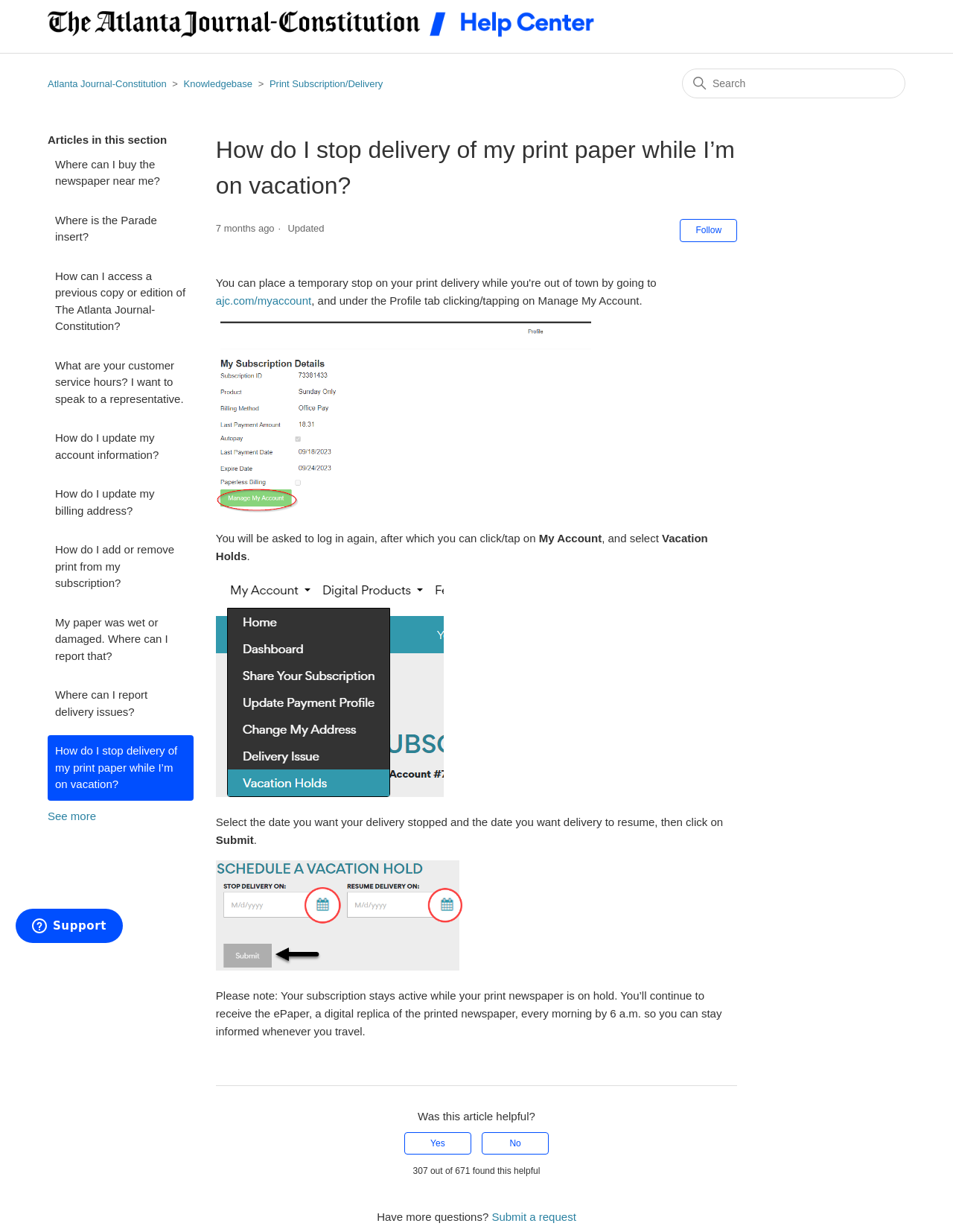Please identify the bounding box coordinates of the element's region that needs to be clicked to fulfill the following instruction: "Stop delivery of my print paper while I’m on vacation". The bounding box coordinates should consist of four float numbers between 0 and 1, i.e., [left, top, right, bottom].

[0.226, 0.239, 0.327, 0.249]